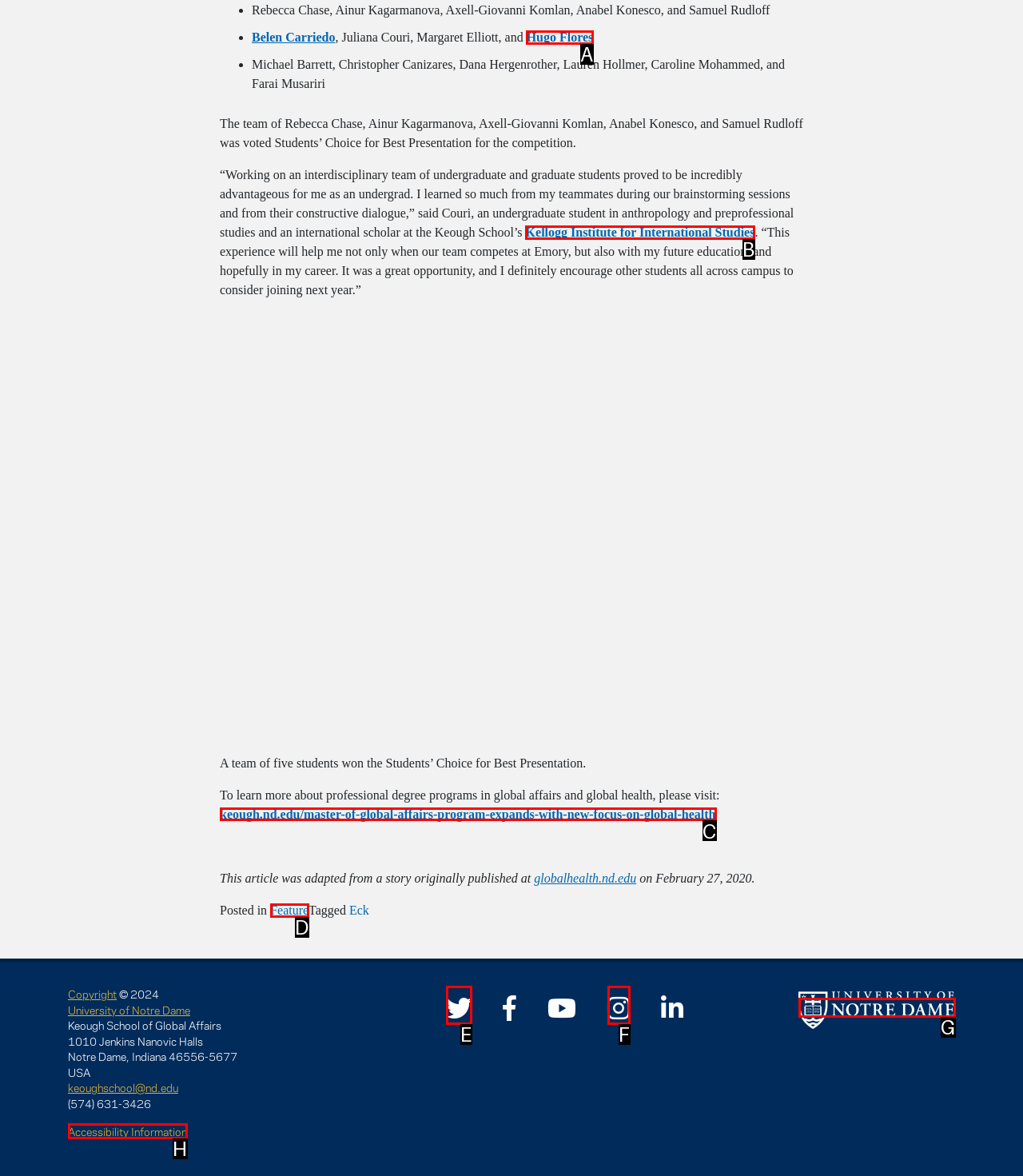Determine which option should be clicked to carry out this task: Visit the website of the Keough School of Global Affairs
State the letter of the correct choice from the provided options.

C